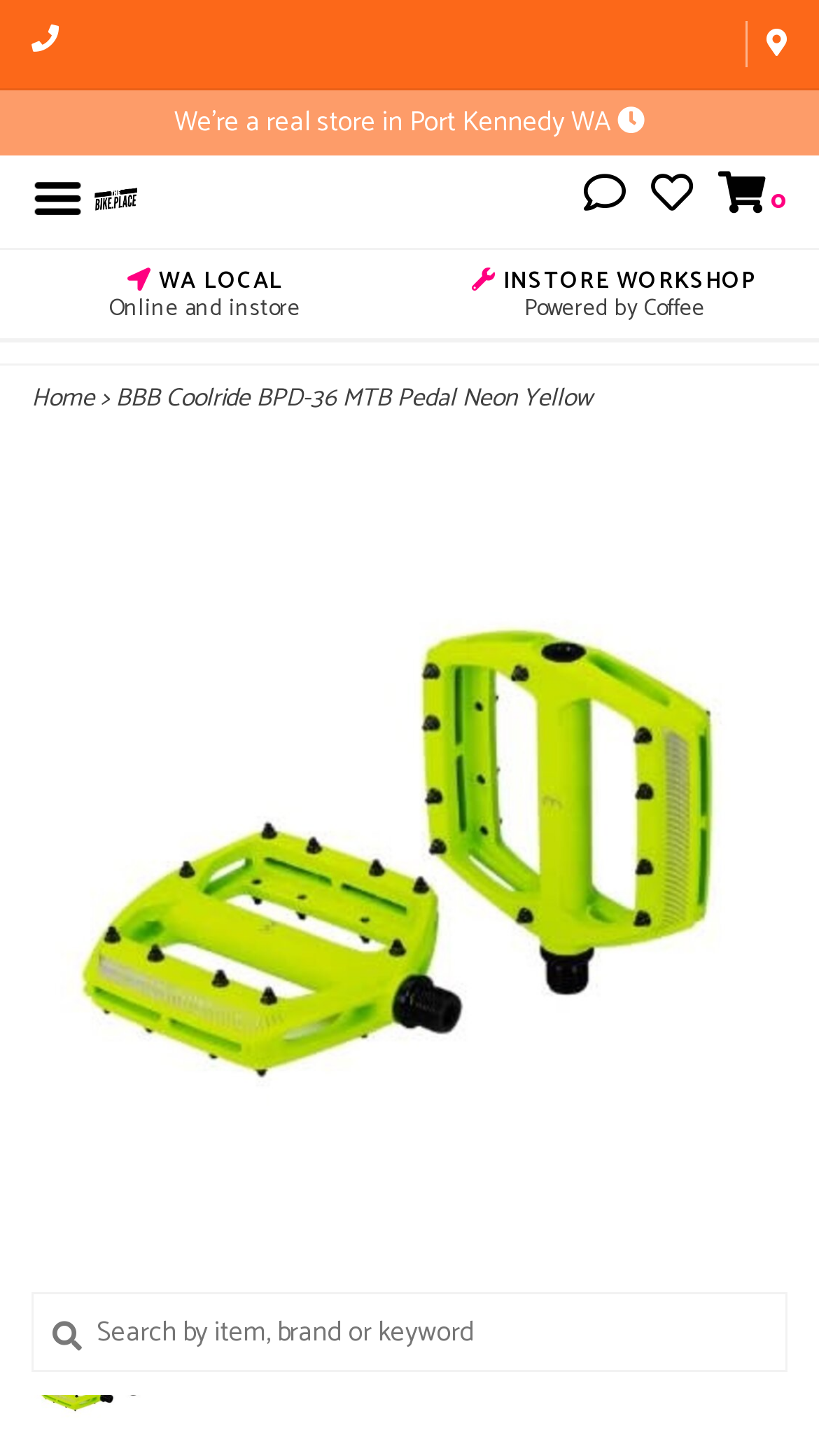Could you locate the bounding box coordinates for the section that should be clicked to accomplish this task: "View the product details".

[0.141, 0.259, 0.723, 0.286]